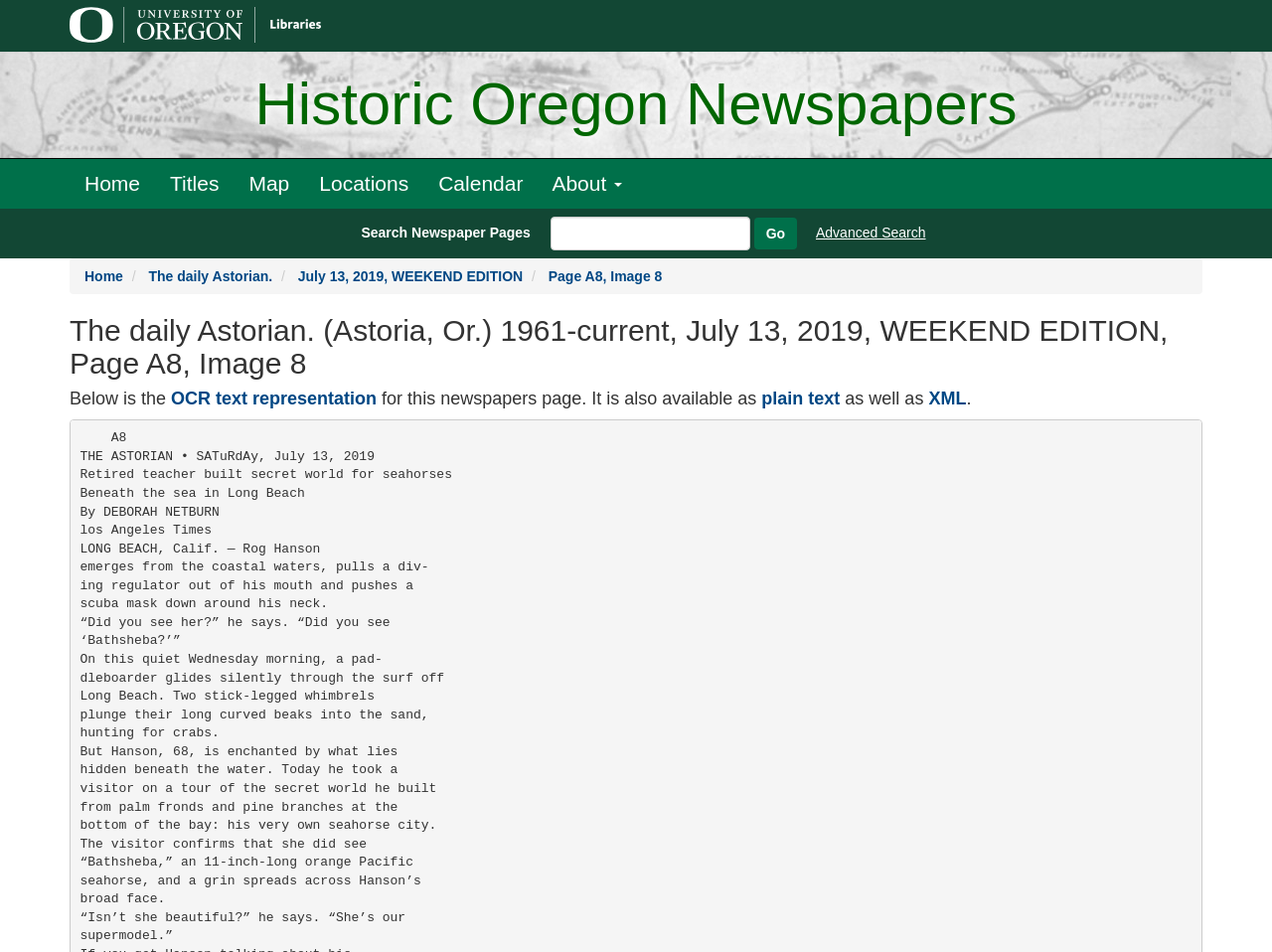Describe every aspect of the webpage in a detailed manner.

This webpage is dedicated to Historic Oregon News, specifically showcasing a newspaper page from The Daily Astorian, dated July 13, 2019, WEEKEND EDITION, Page A8, Image 8. 

At the top left corner, there is a link to the University of Oregon Libraries, accompanied by an image with the same name. Next to it, a prominent heading displays the title "Historic Oregon Newspapers". 

Below this heading, a navigation menu is situated, consisting of six links: Home, Titles, Map, Locations, Calendar, and About. The About link is a button with a dropdown menu. 

To the right of the navigation menu, a search bar is located, with a label "Search Newspaper Pages" and a textbox to input search queries. A "Go" button is placed next to the textbox. Additionally, an "Advanced Search" link is positioned below the search bar.

Further down, there are five links aligned horizontally, providing access to the Home page, The Daily Astorian, the specific date and edition of the newspaper, and the page and image number.

A large heading occupies a significant portion of the page, displaying the title of the newspaper page. Below this heading, another heading explains that the OCR text representation of the newspaper page is available, along with links to access it in plain text and XML formats.

Overall, the webpage is organized to facilitate easy navigation and access to various features and resources related to Historic Oregon News.